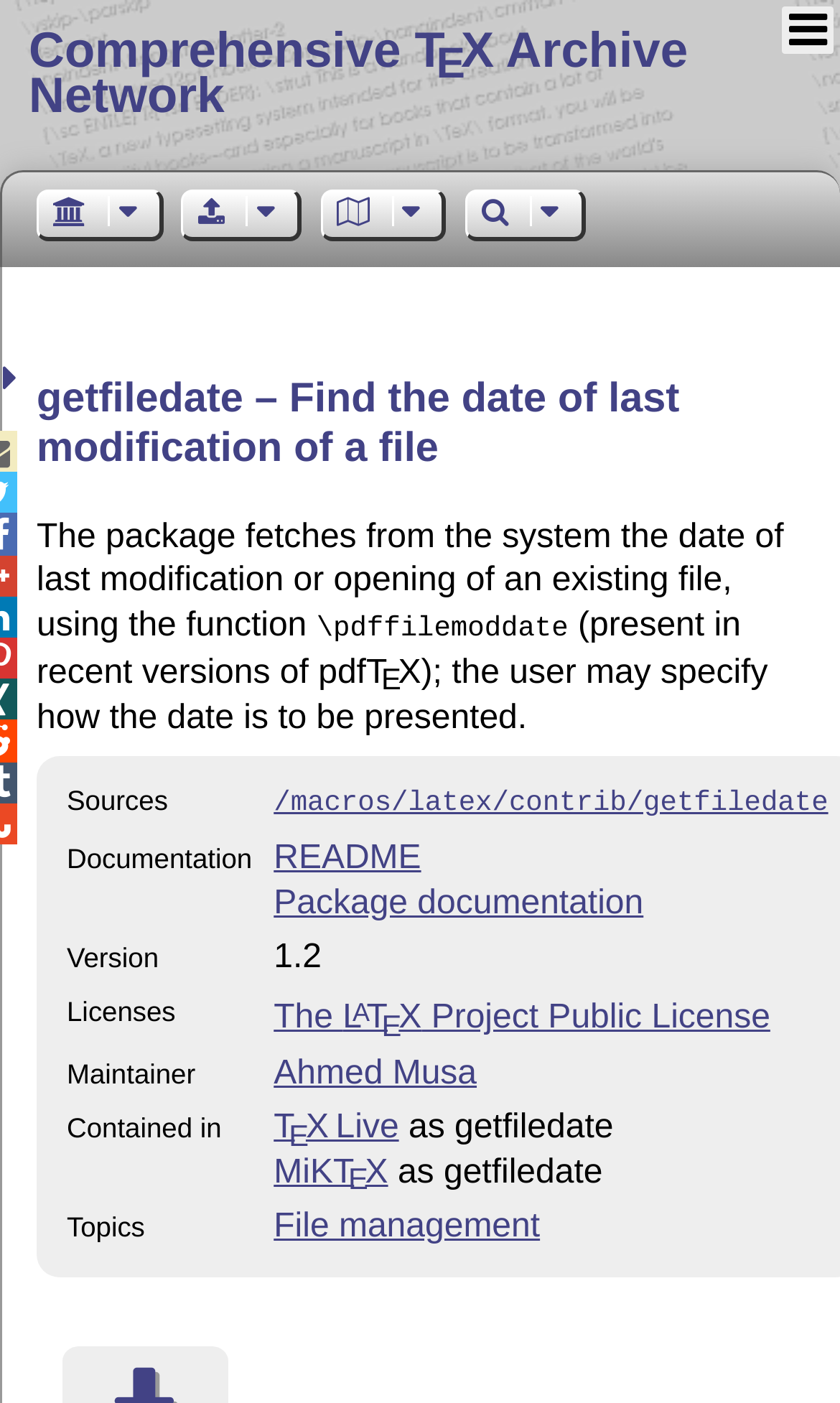Pinpoint the bounding box coordinates of the clickable element to carry out the following instruction: "Check the version of getfiledate."

[0.316, 0.666, 0.996, 0.702]